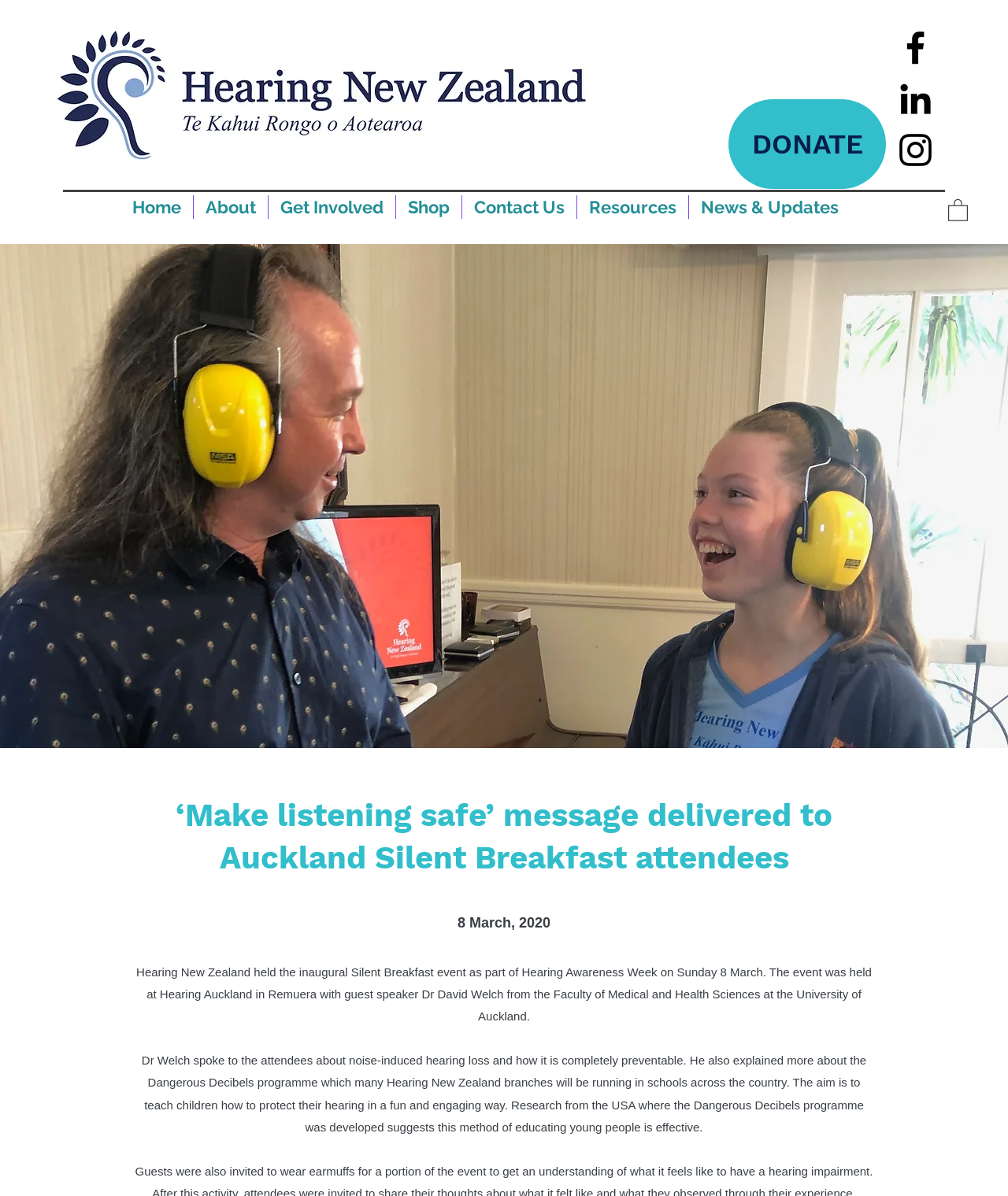Find the bounding box coordinates for the element that must be clicked to complete the instruction: "Donate now". The coordinates should be four float numbers between 0 and 1, indicated as [left, top, right, bottom].

[0.723, 0.083, 0.879, 0.158]